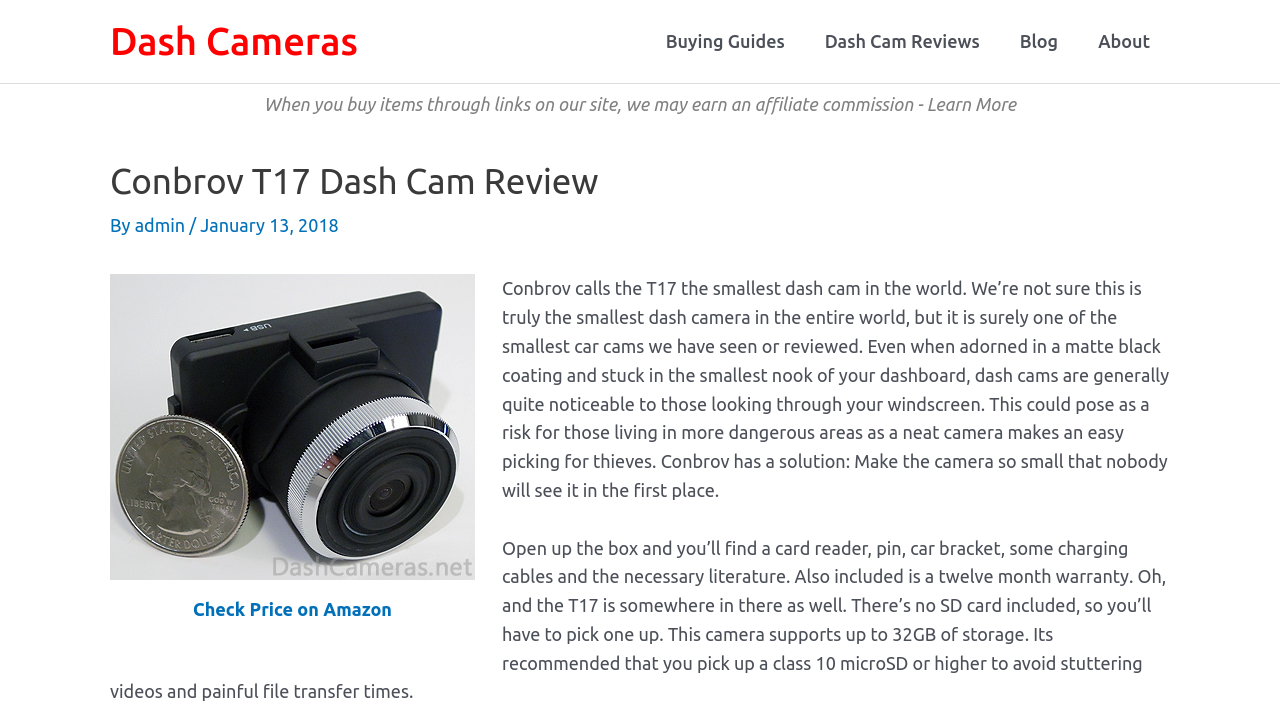Why did Conbrov make the T17 dash cam so small?
Examine the webpage screenshot and provide an in-depth answer to the question.

The webpage explains that dash cams are generally quite noticeable to those looking through your windscreen, which could pose a risk for those living in more dangerous areas as a neat camera makes an easy picking for thieves, so Conbrov made the camera so small that nobody will see it in the first place.